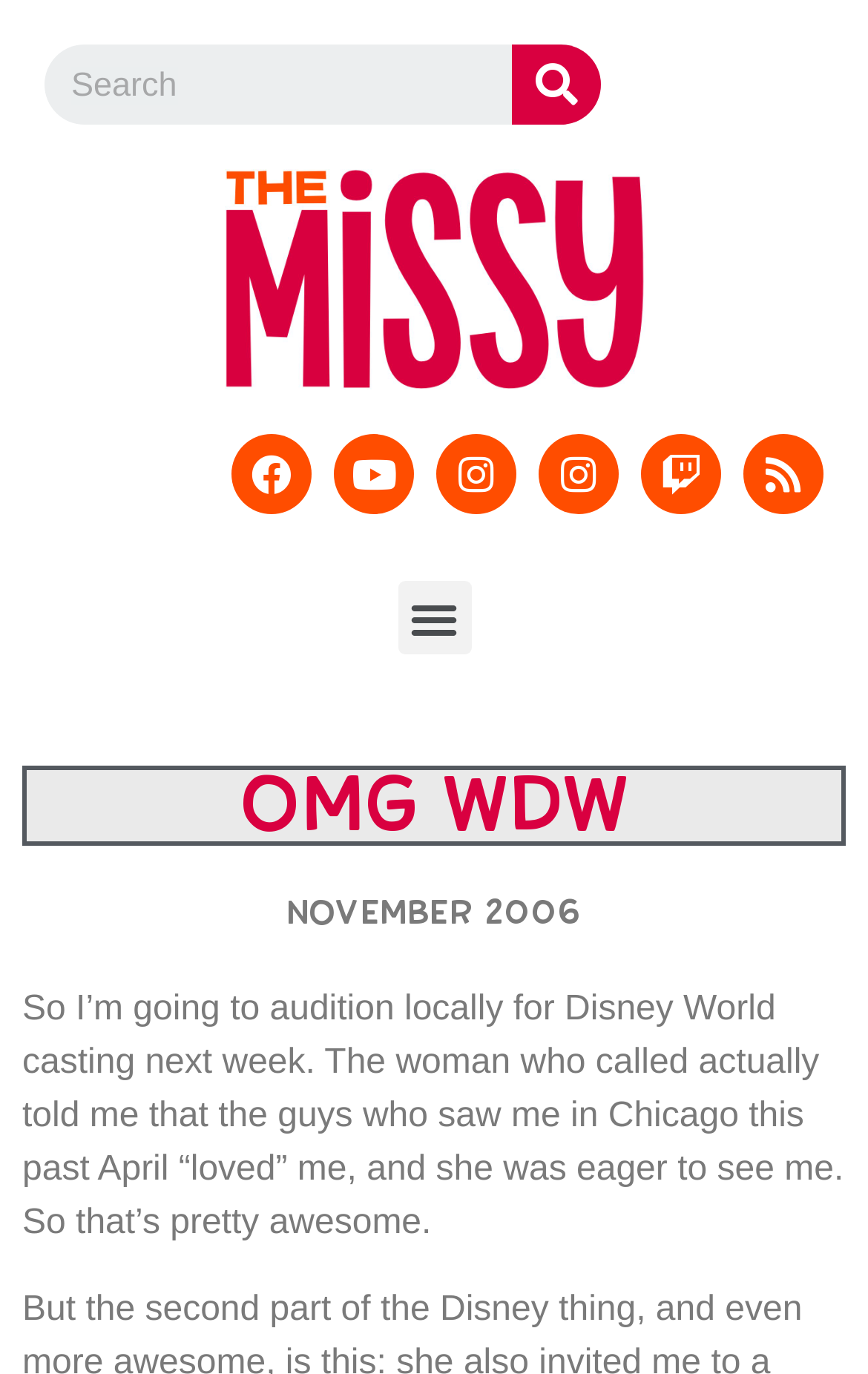Using the description: "parent_node: Search name="s" placeholder="Search" title="Search"", determine the UI element's bounding box coordinates. Ensure the coordinates are in the format of four float numbers between 0 and 1, i.e., [left, top, right, bottom].

[0.051, 0.032, 0.591, 0.091]